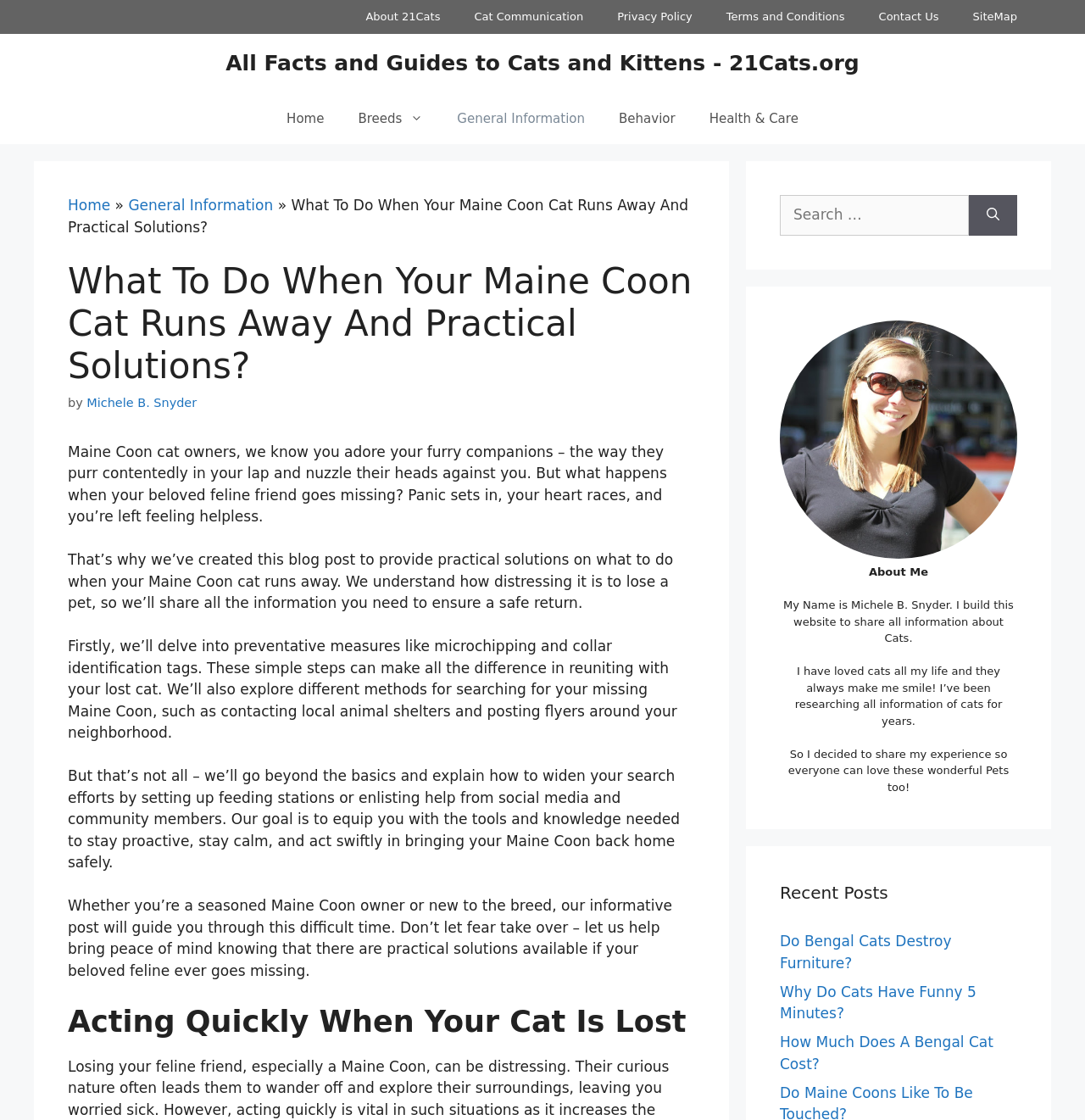Answer in one word or a short phrase: 
What is the topic of the current blog post?

Lost Maine Coon cat